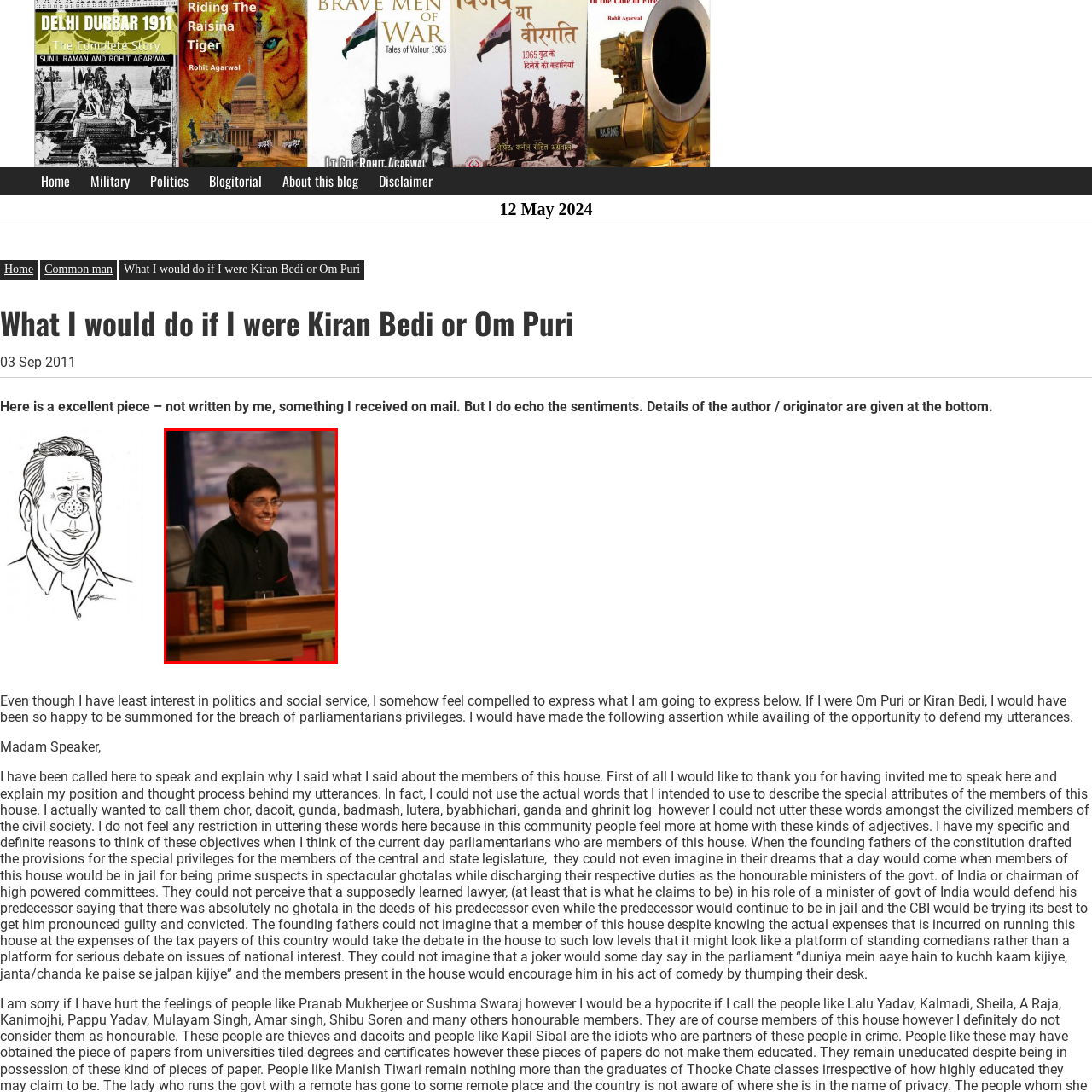What is the color of Kiran Bedi's attire?
Please examine the image within the red bounding box and provide a comprehensive answer based on the visual details you observe.

The caption states that Kiran Bedi is dressed in a traditional black attire, which suggests that her clothing is primarily black in color.